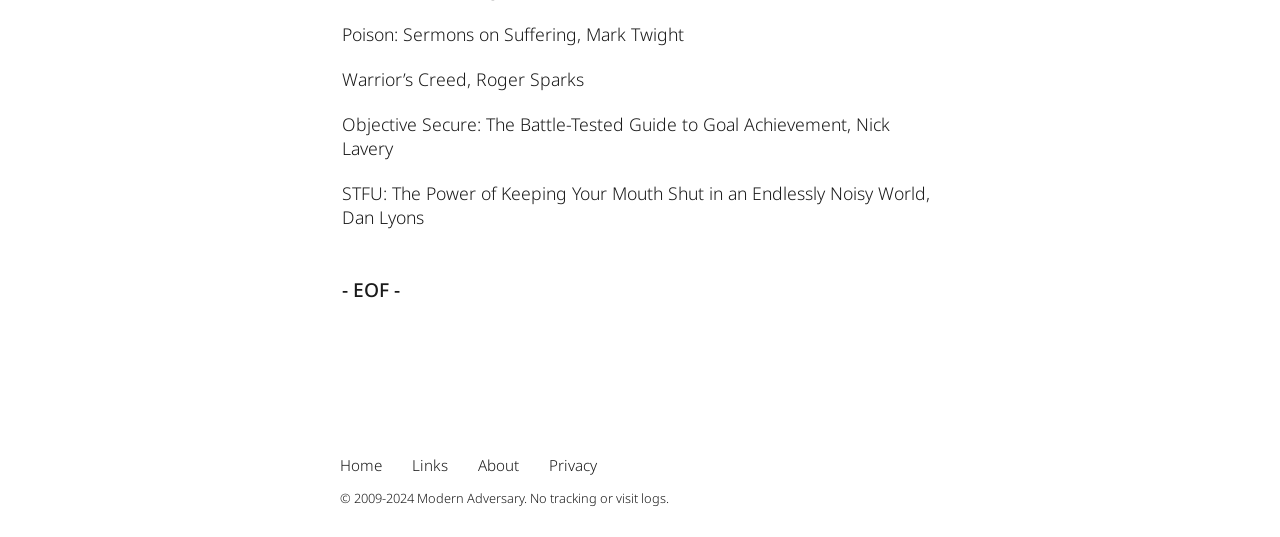Please provide a comprehensive answer to the question based on the screenshot: What is the copyright year range?

The StaticText element with the text '© 2009-2024 Modern Adversary. No tracking or visit logs.' provides the copyright year range, which is from 2009 to 2024.